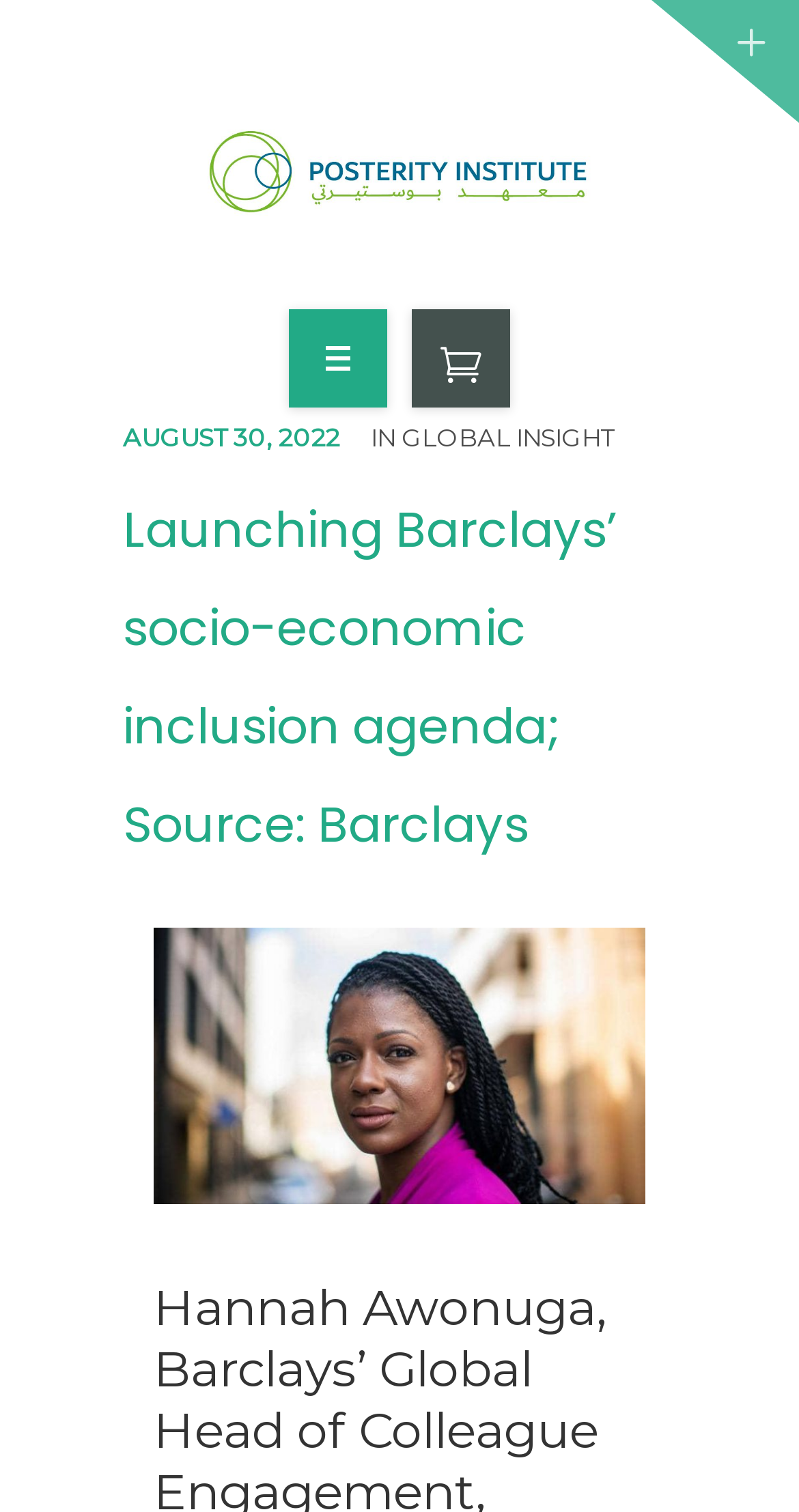Determine the main text heading of the webpage and provide its content.

Launching Barclays’ socio-economic inclusion agenda; Source: Barclays